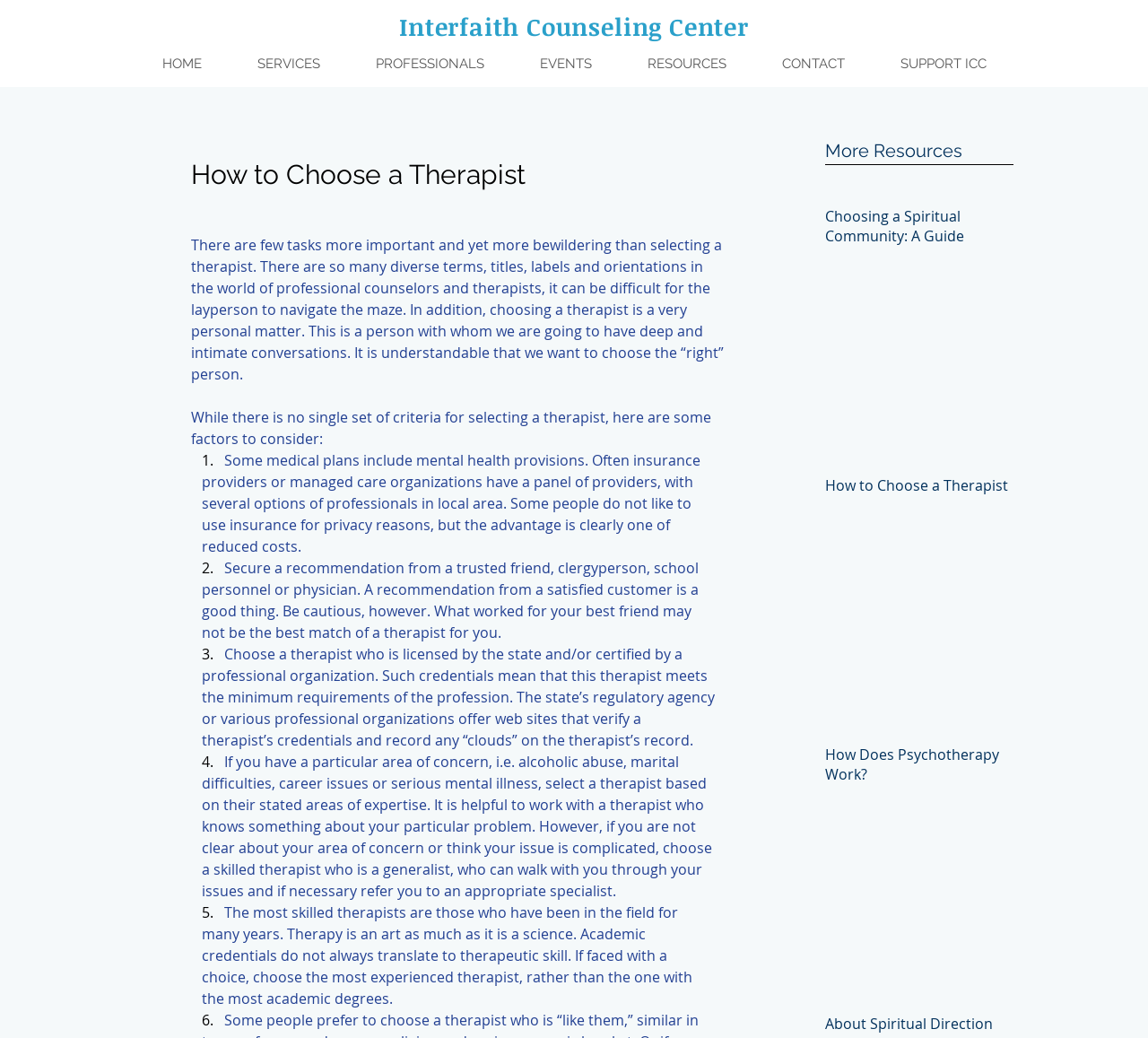Determine the main text heading of the webpage and provide its content.

Interfaith Counseling Center